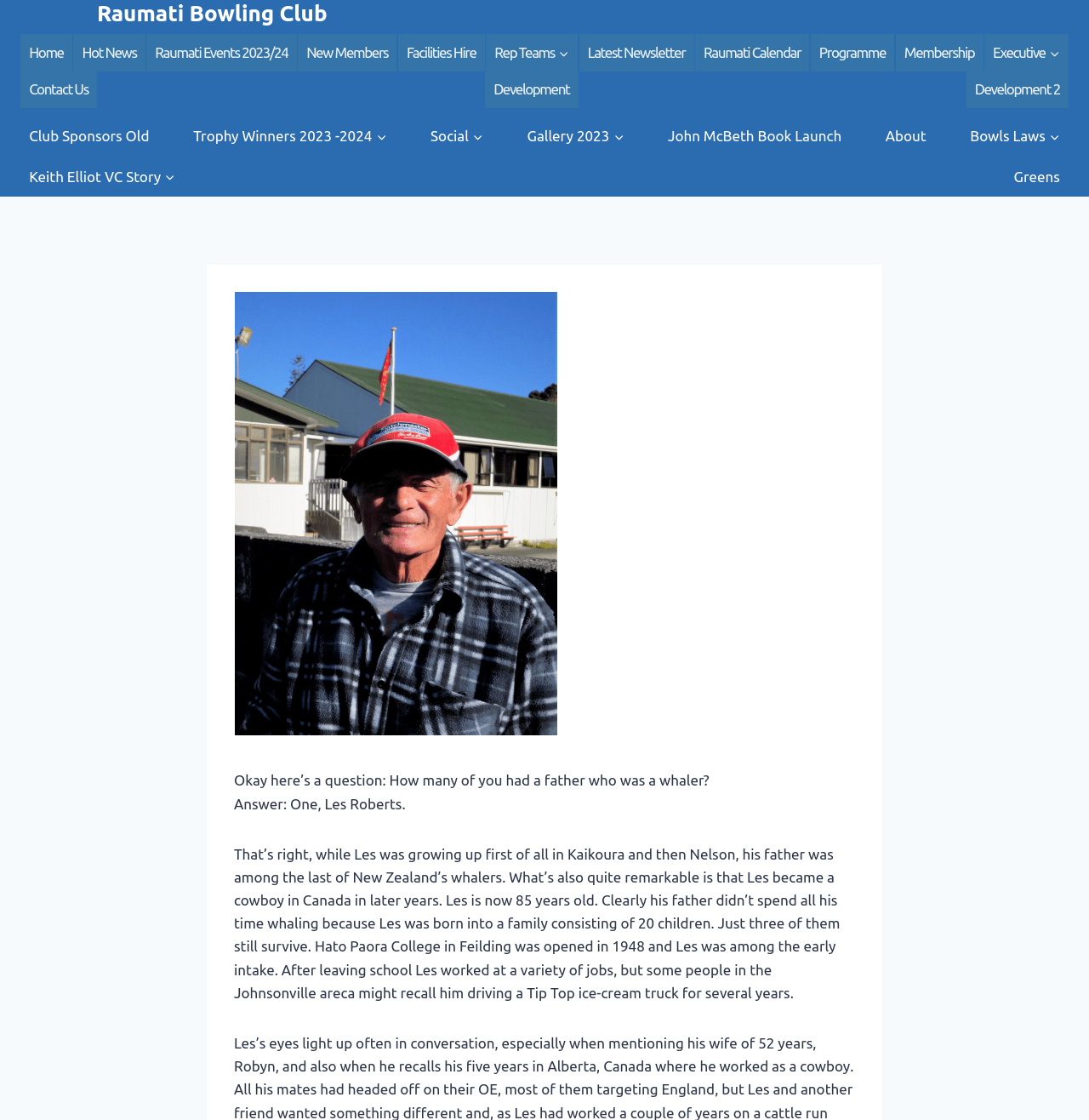Kindly determine the bounding box coordinates of the area that needs to be clicked to fulfill this instruction: "View the 'Latest Newsletter'".

[0.532, 0.031, 0.637, 0.064]